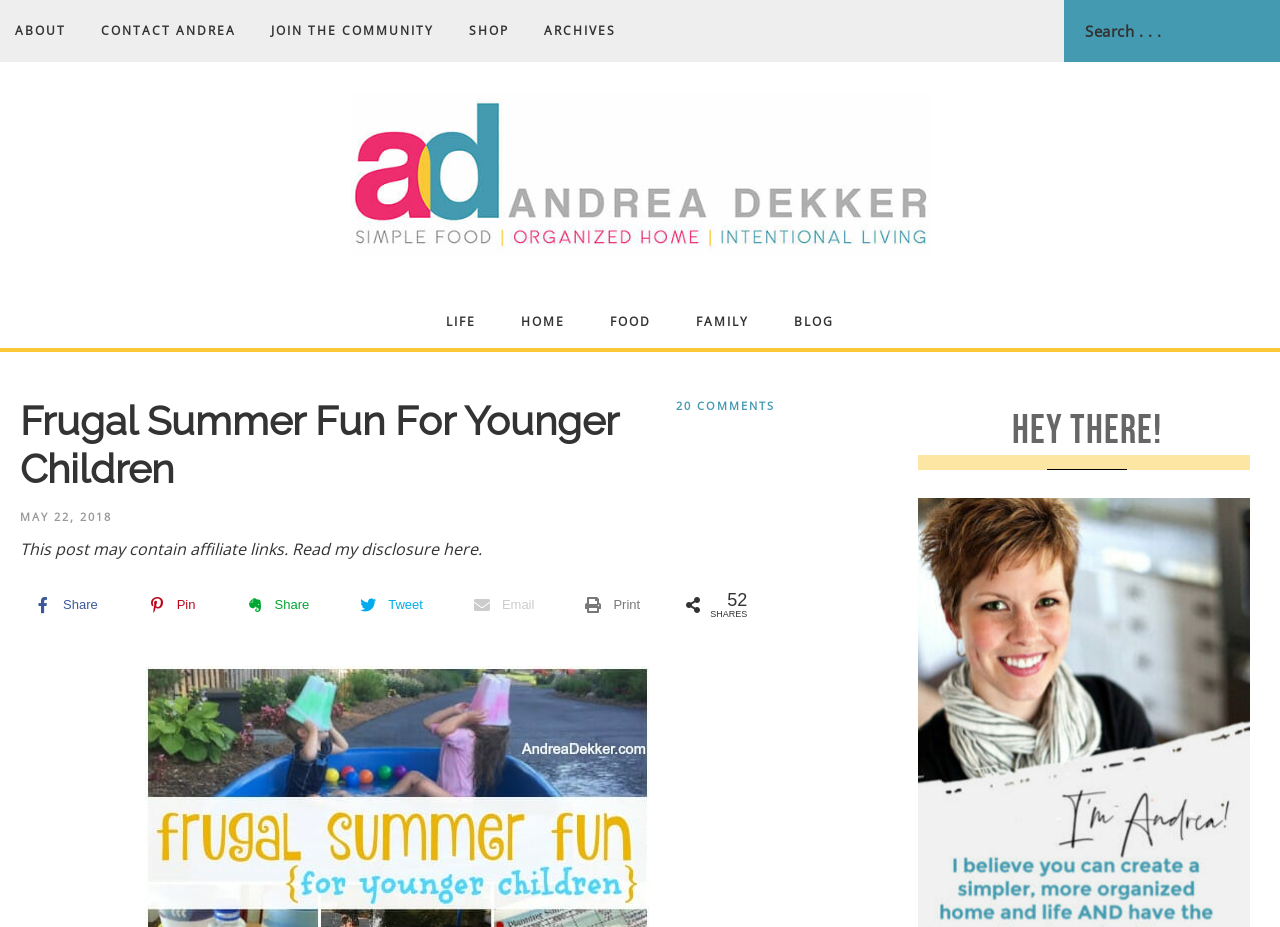Provide a short answer to the following question with just one word or phrase: What is the purpose of the search bar?

To search the website